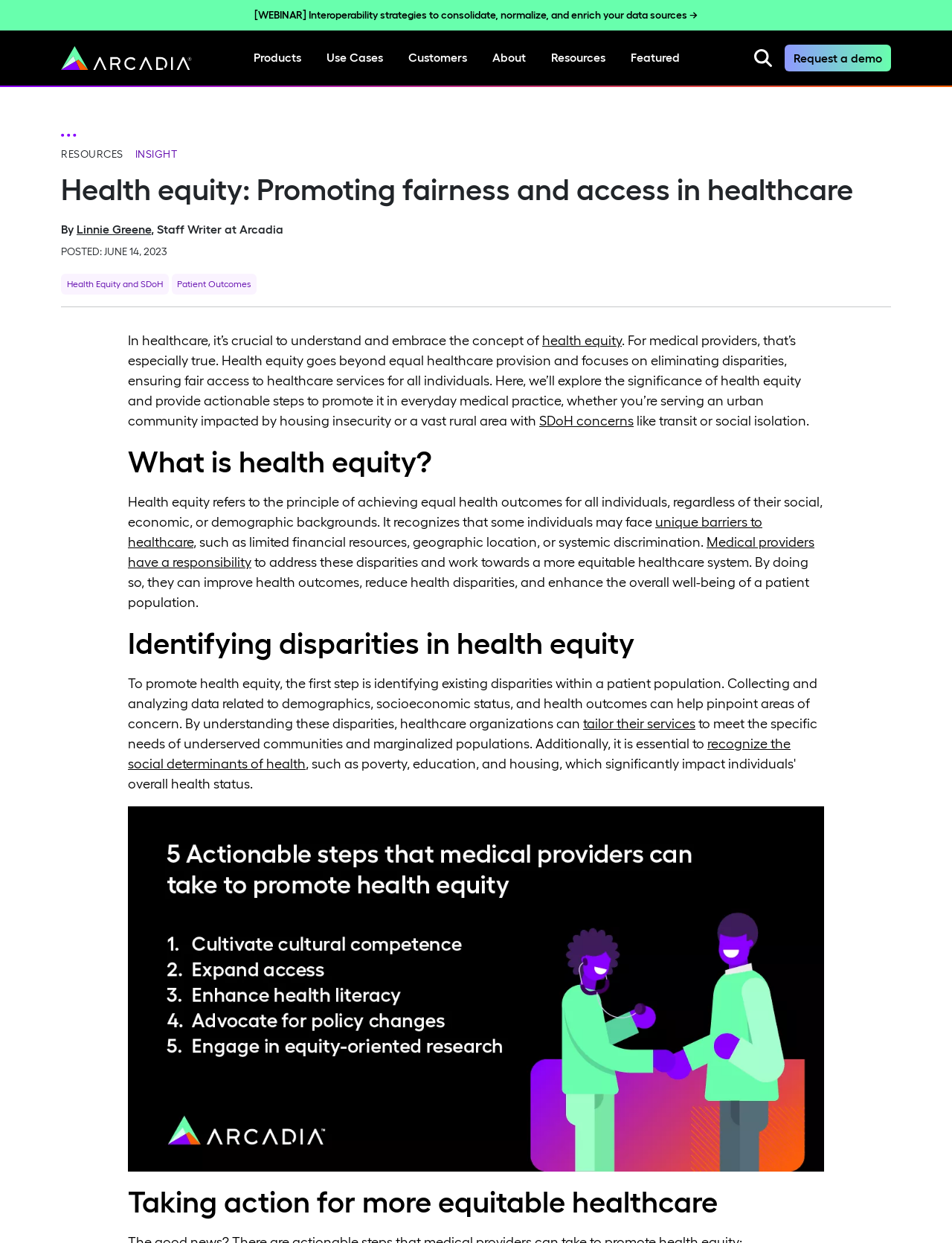Please provide a comprehensive response to the question below by analyzing the image: 
What is the purpose of identifying disparities in health equity?

The purpose of identifying disparities in health equity is to tailor services to meet the specific needs of underserved communities and marginalized populations, as stated in the section 'Identifying disparities in health equity'.